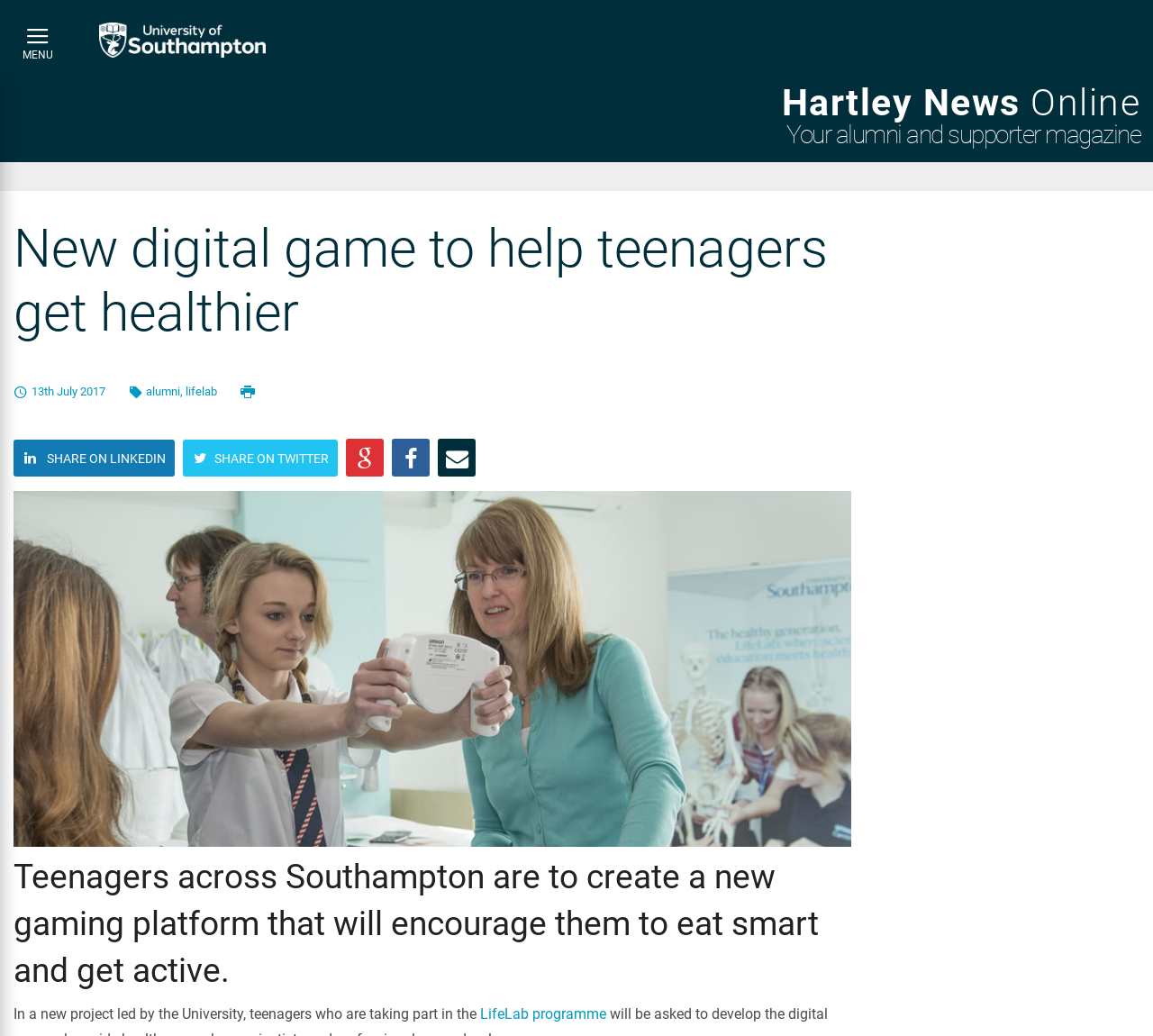What is the name of the magazine mentioned in the article?
Examine the image and provide an in-depth answer to the question.

I found the name of the magazine by looking at the link element with the text 'Hartley News Online' which is located at the top of the webpage.